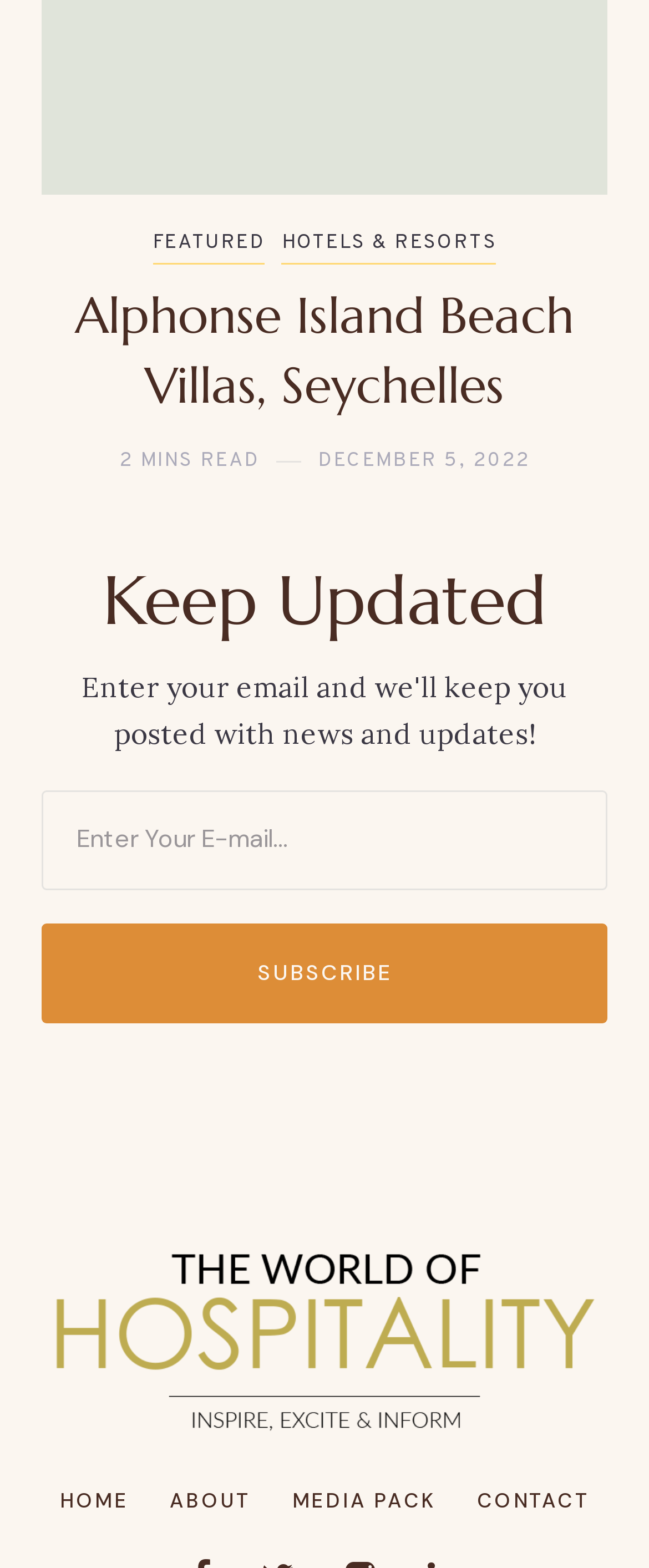Please identify the bounding box coordinates of the area that needs to be clicked to follow this instruction: "Click on FEATURED".

[0.235, 0.146, 0.408, 0.169]